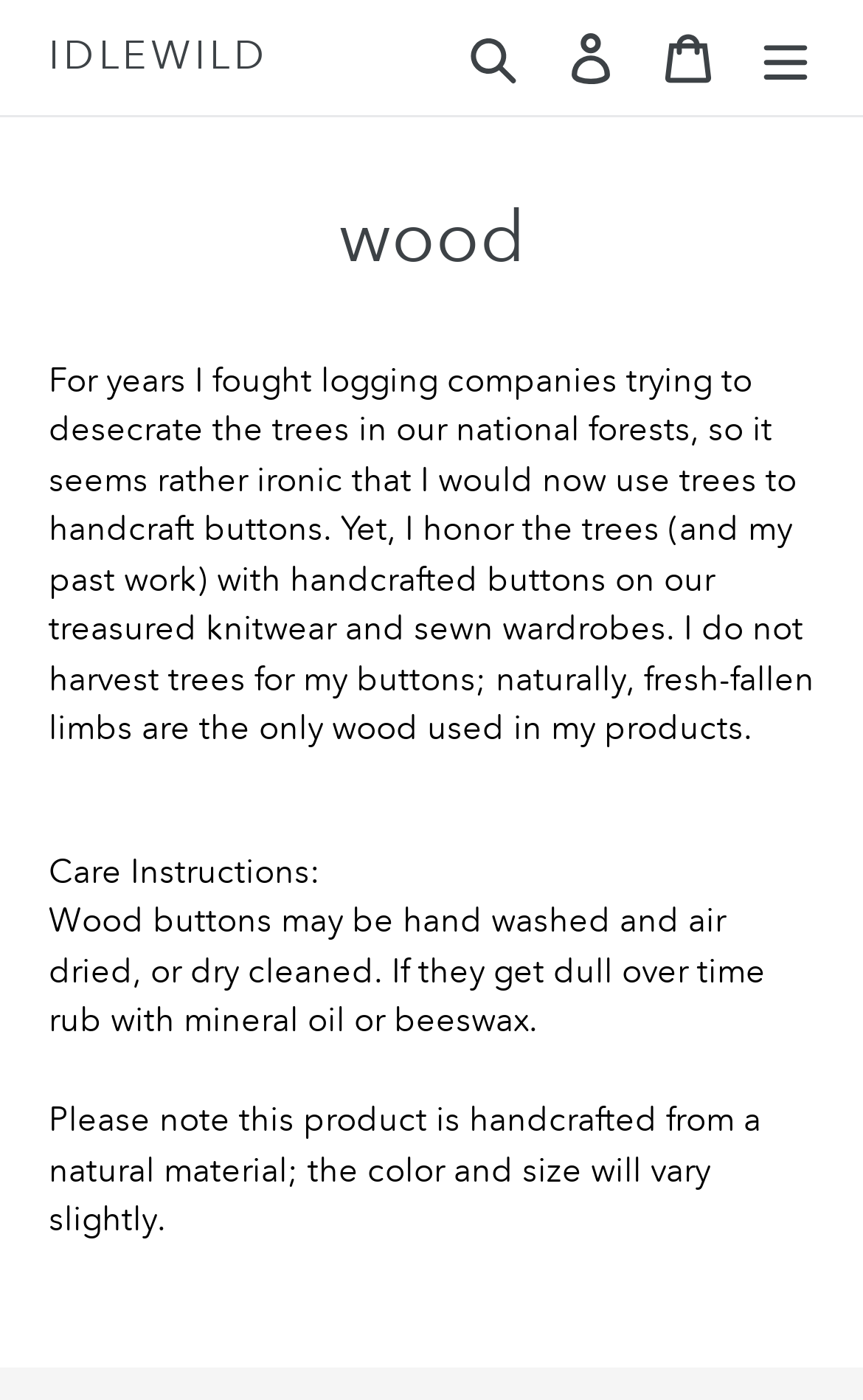Why do the wood buttons vary in color and size?
Please provide a comprehensive answer based on the visual information in the image.

The webpage mentions that the product is handcrafted from a natural material, which is why the color and size of the wood buttons will vary slightly.